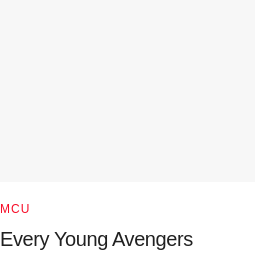Explain in detail what you see in the image.

The image provides a compelling visual overview of an article titled "Every Young Avengers Confirmed In The MCU So Far." This piece explores the characters, storylines, and developments surrounding the Young Avengers within the Marvel Cinematic Universe. The title is prominently displayed, emphasizing the focus on the next generation of superheroes. Below, the iconic "MCU" logo in red suggests a deep connection to the vast Marvel franchise, inviting readers to dive into the rich narrative and context surrounding these young heroes. The clean, modern layout is indicative of contemporary online news articles, aimed at engaging both casual and die-hard fans of Marvel's expansive universe.